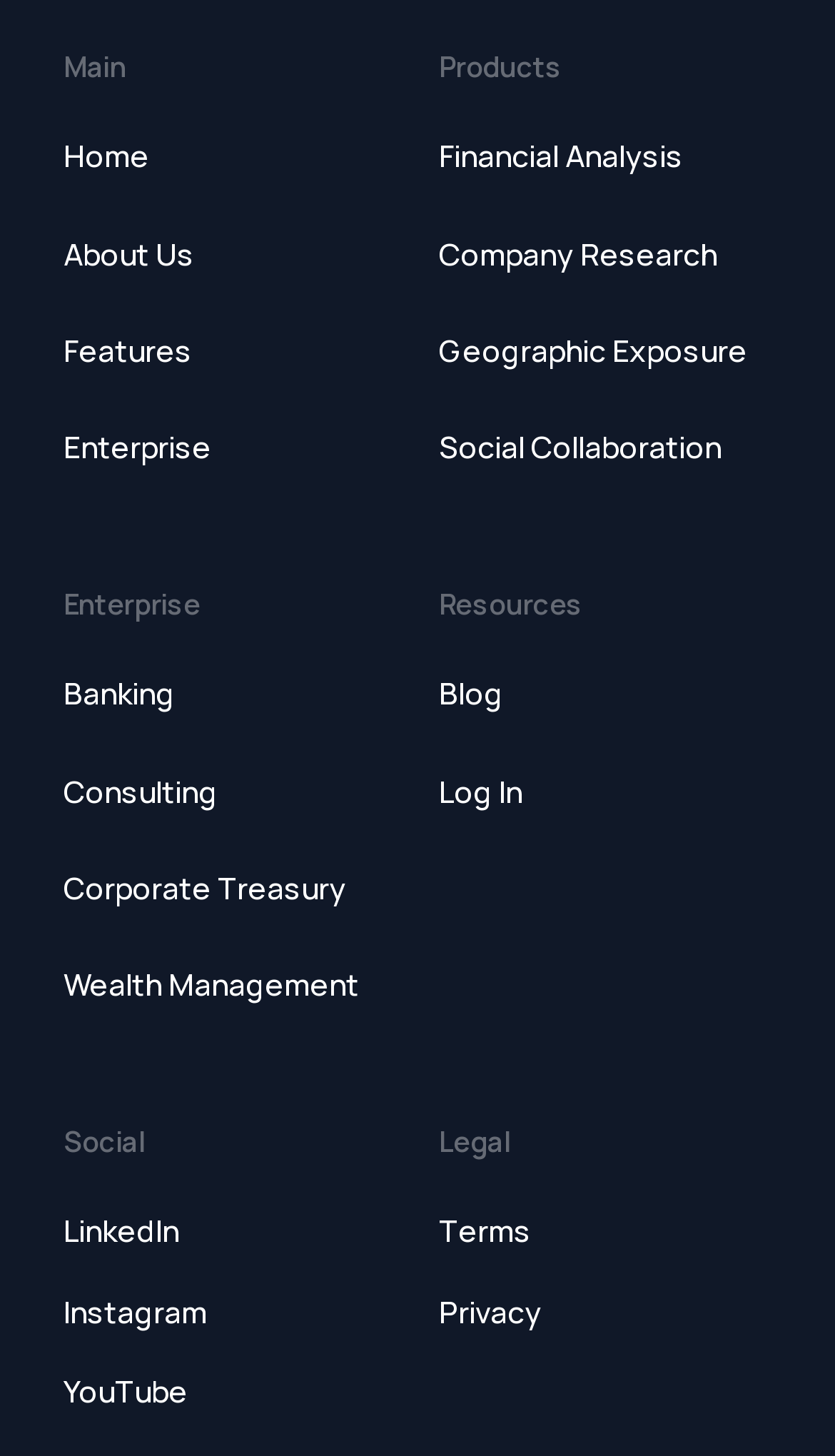Please provide a one-word or short phrase answer to the question:
What is the last link under 'Resources'?

Log In